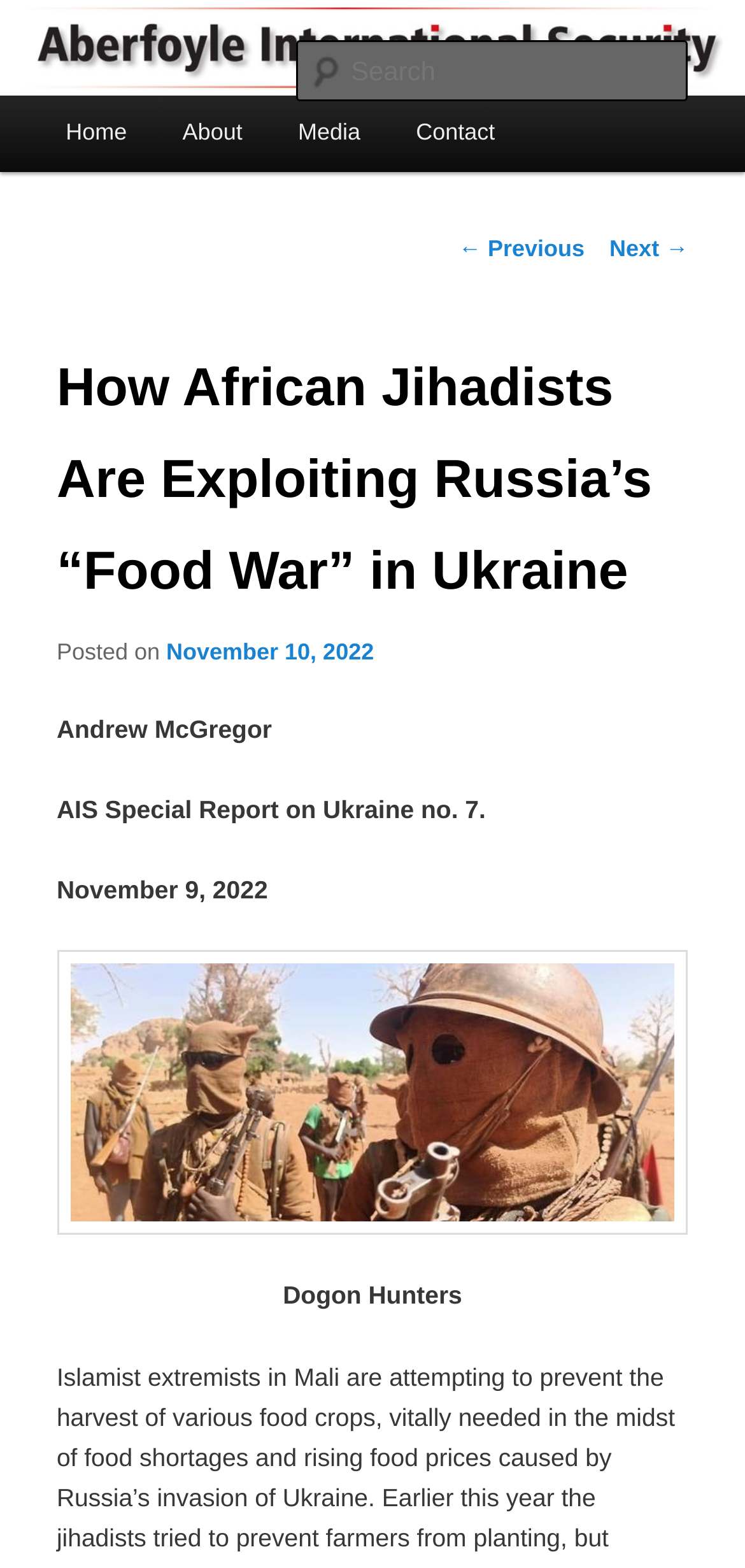Please answer the following question using a single word or phrase: 
Who is the author of the report?

Andrew McGregor